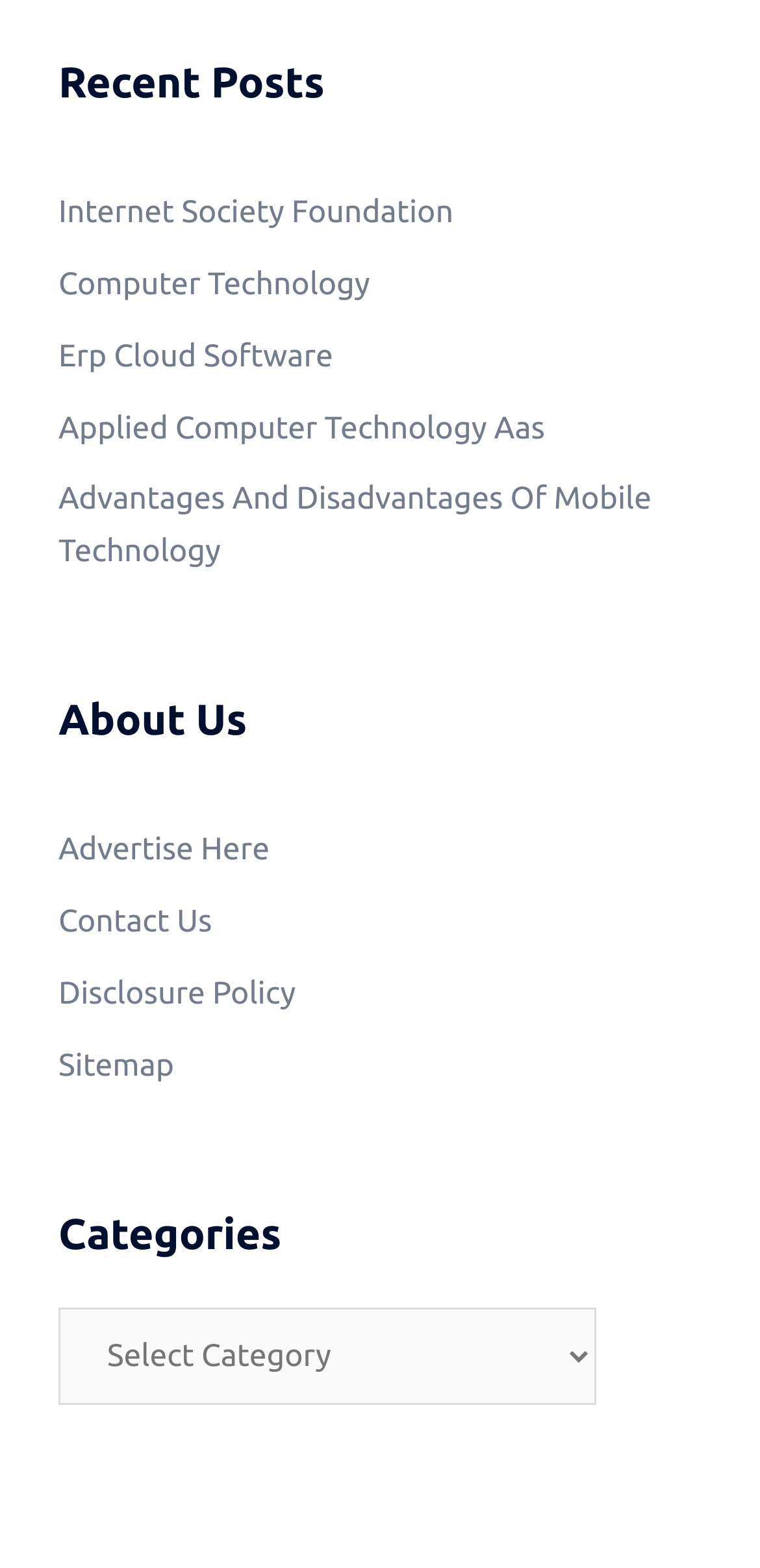What is the last link listed under 'Recent Posts'?
Answer the question based on the image using a single word or a brief phrase.

Advantages And Disadvantages Of Mobile Technology